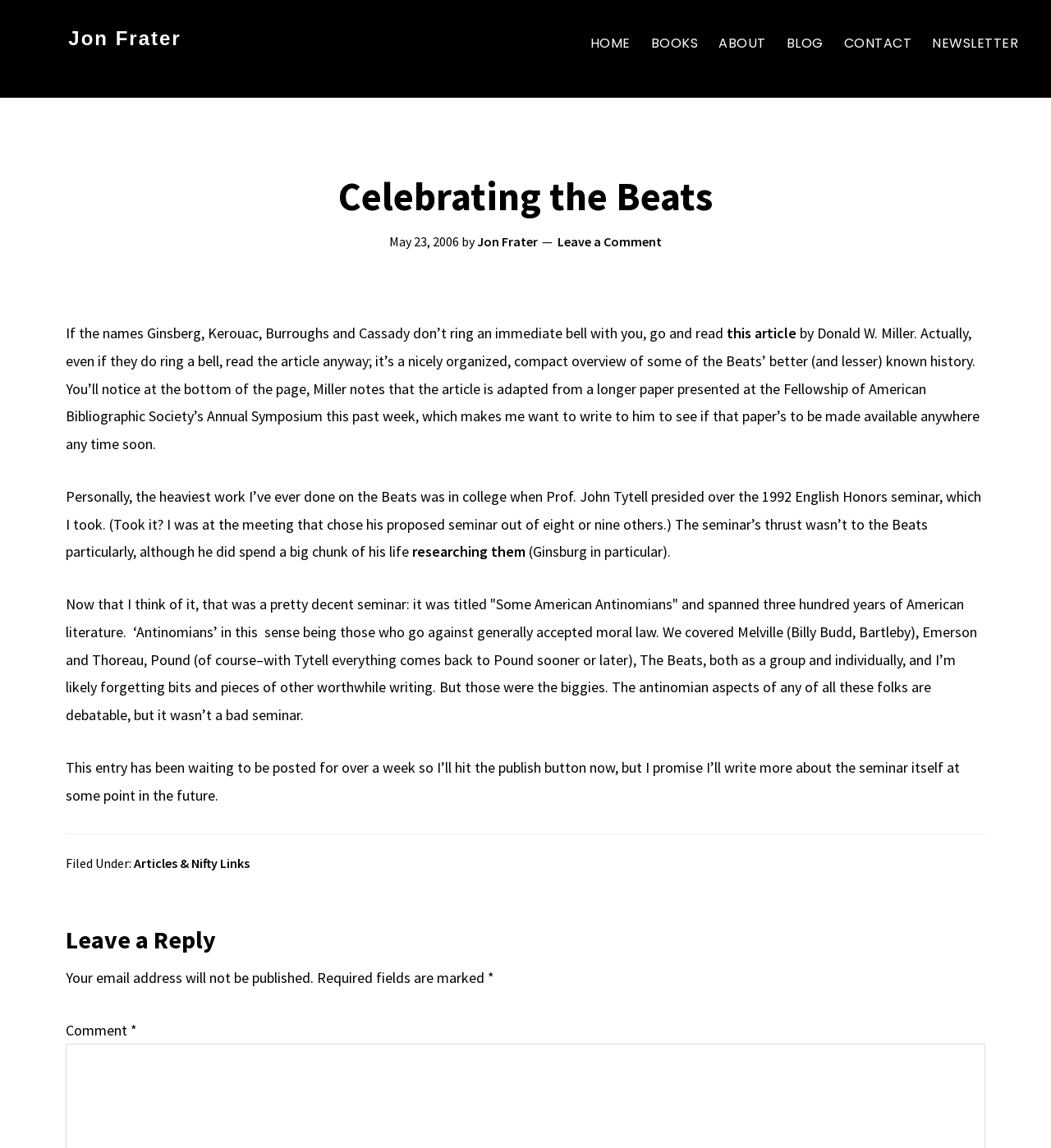What is the name of the author of the article?
Using the image, respond with a single word or phrase.

Jon Frater